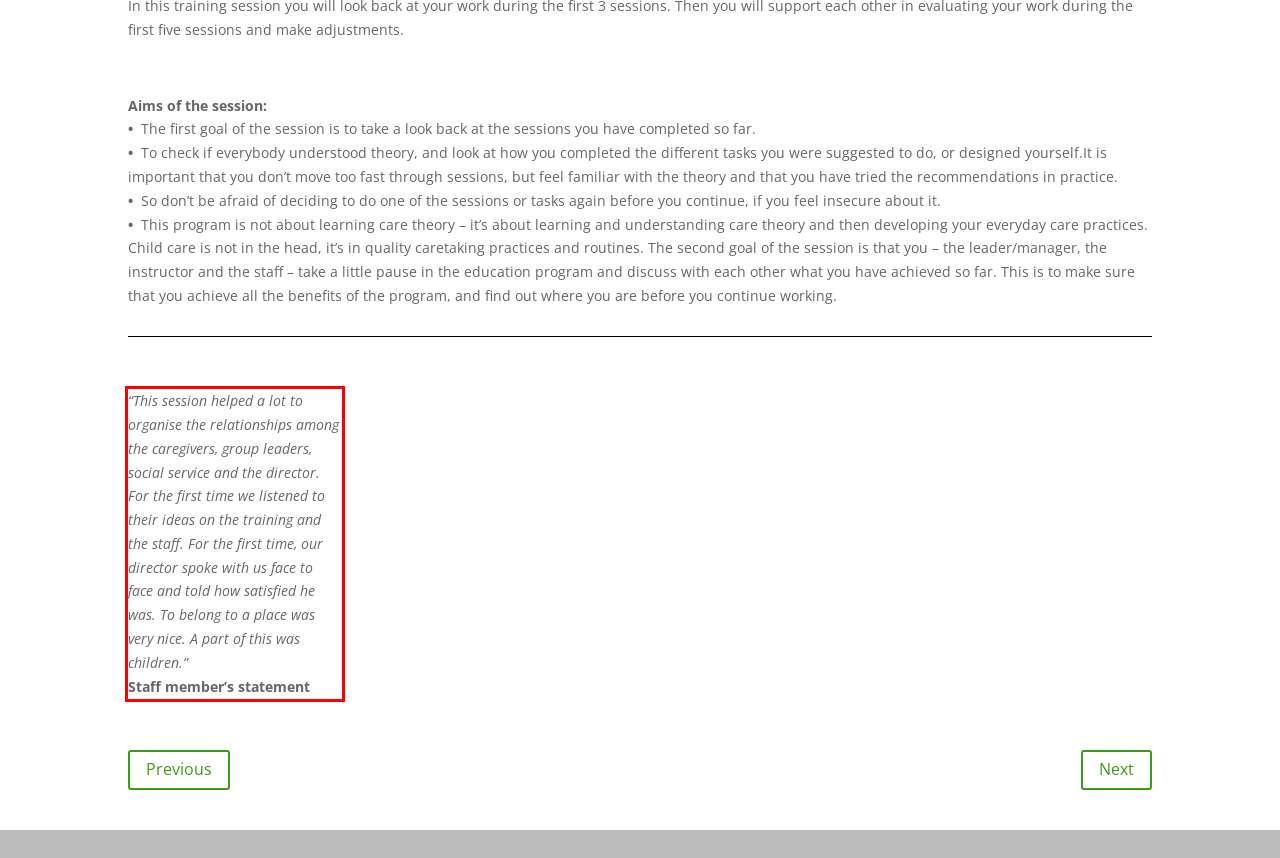Please perform OCR on the UI element surrounded by the red bounding box in the given webpage screenshot and extract its text content.

“This session helped a lot to organise the relationships among the caregivers, group leaders, social service and the director. For the first time we listened to their ideas on the training and the staff. For the first time, our director spoke with us face to face and told how satisfied he was. To belong to a place was very nice. A part of this was children.” Staff member’s statement